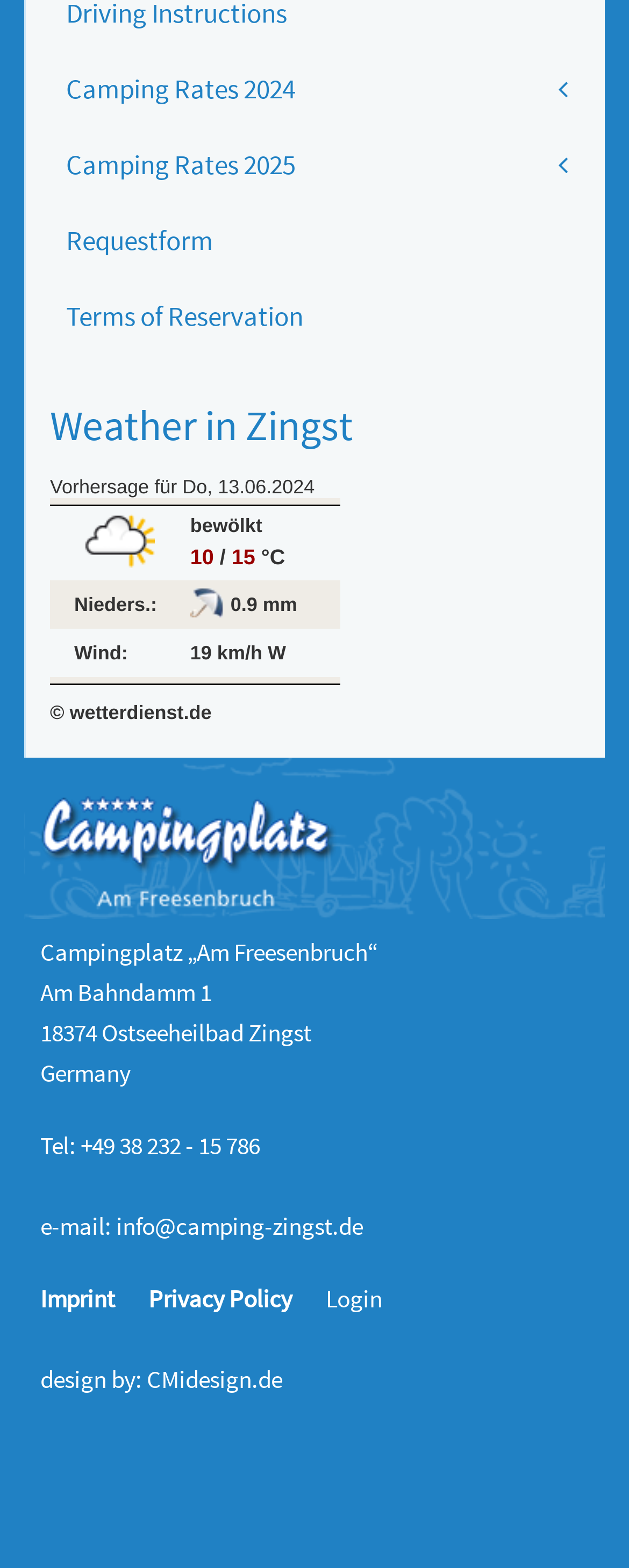Extract the bounding box coordinates of the UI element described: "Privacy Policy". Provide the coordinates in the format [left, top, right, bottom] with values ranging from 0 to 1.

[0.236, 0.818, 0.464, 0.838]